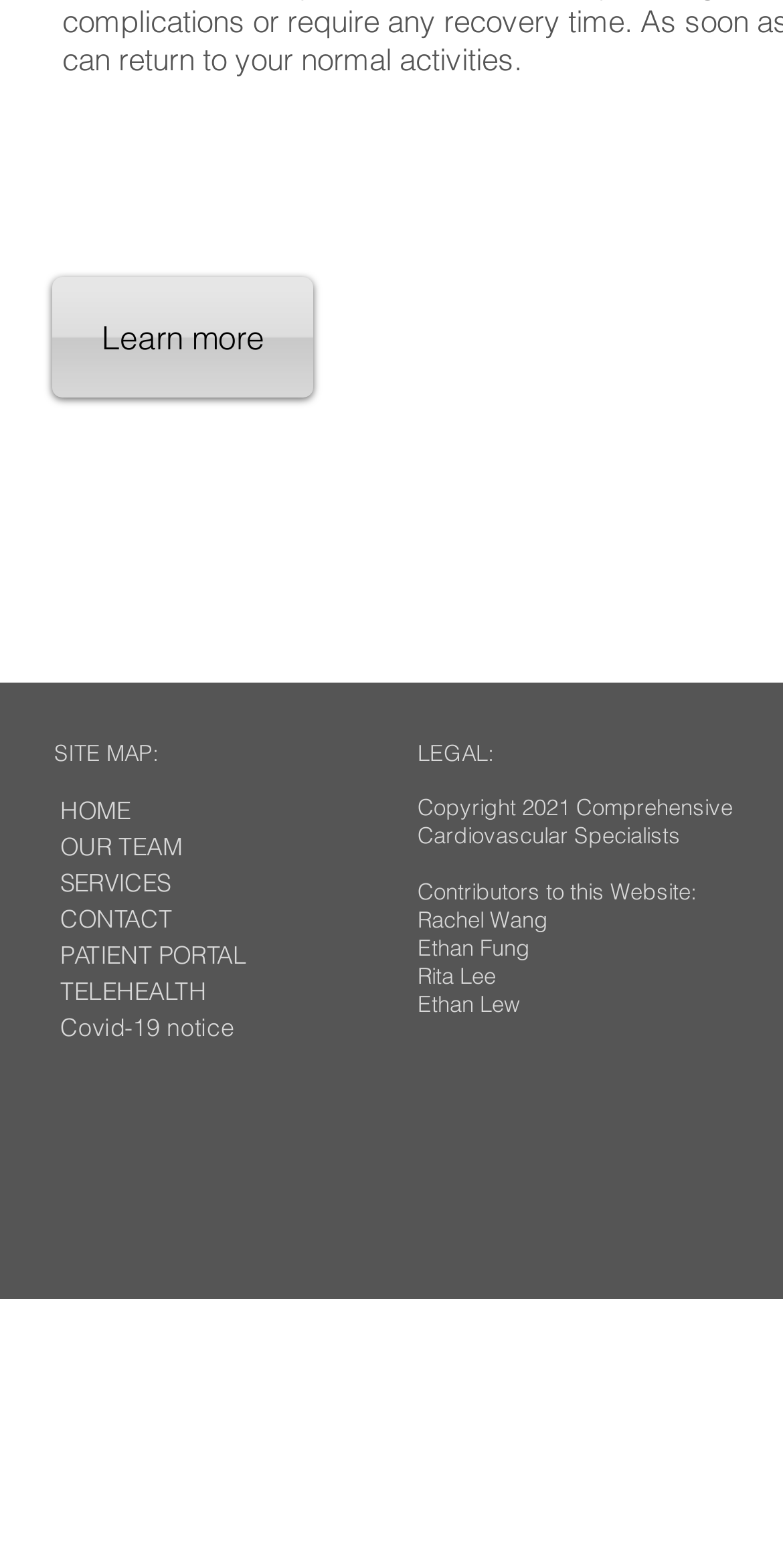What is the name of the website?
Examine the image closely and answer the question with as much detail as possible.

I inferred this from the copyright information 'Copyright 2021 Comprehensive Cardiovascular Specialists' at the bottom of the webpage.